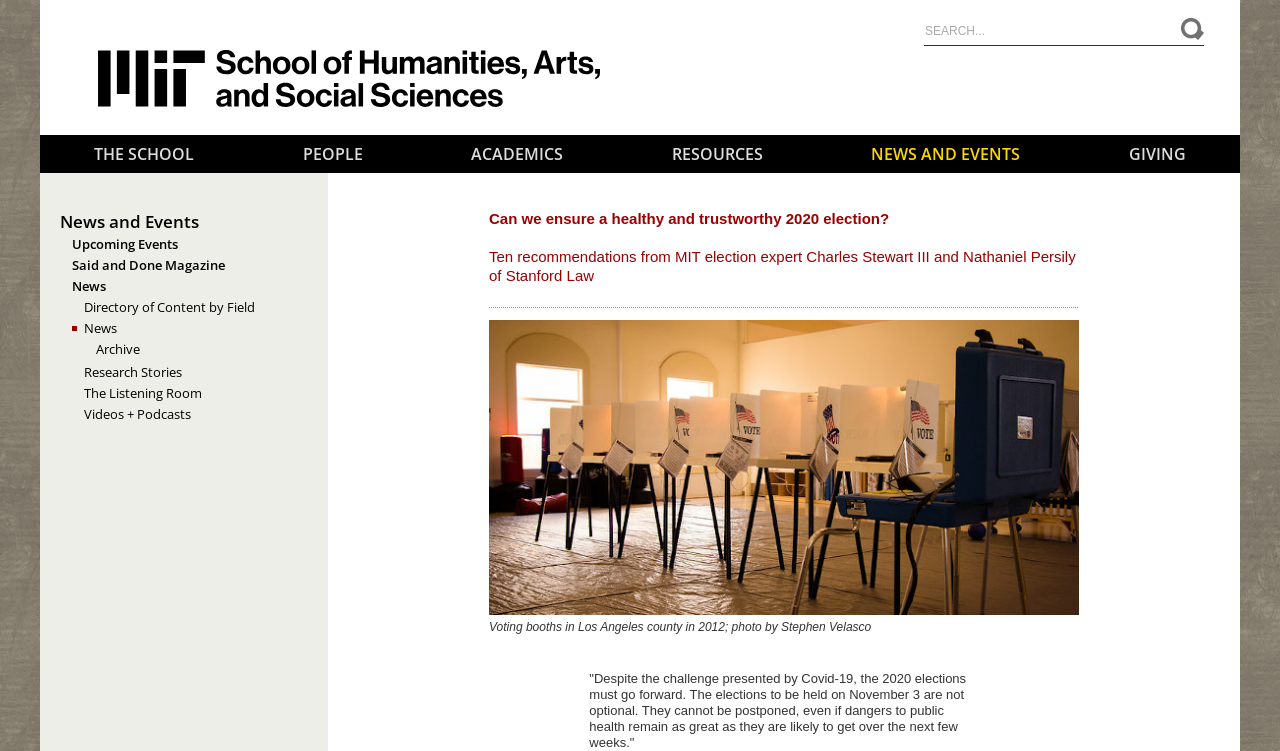Find the bounding box coordinates of the UI element according to this description: "title="SHASS home"".

[0.077, 0.128, 0.469, 0.147]